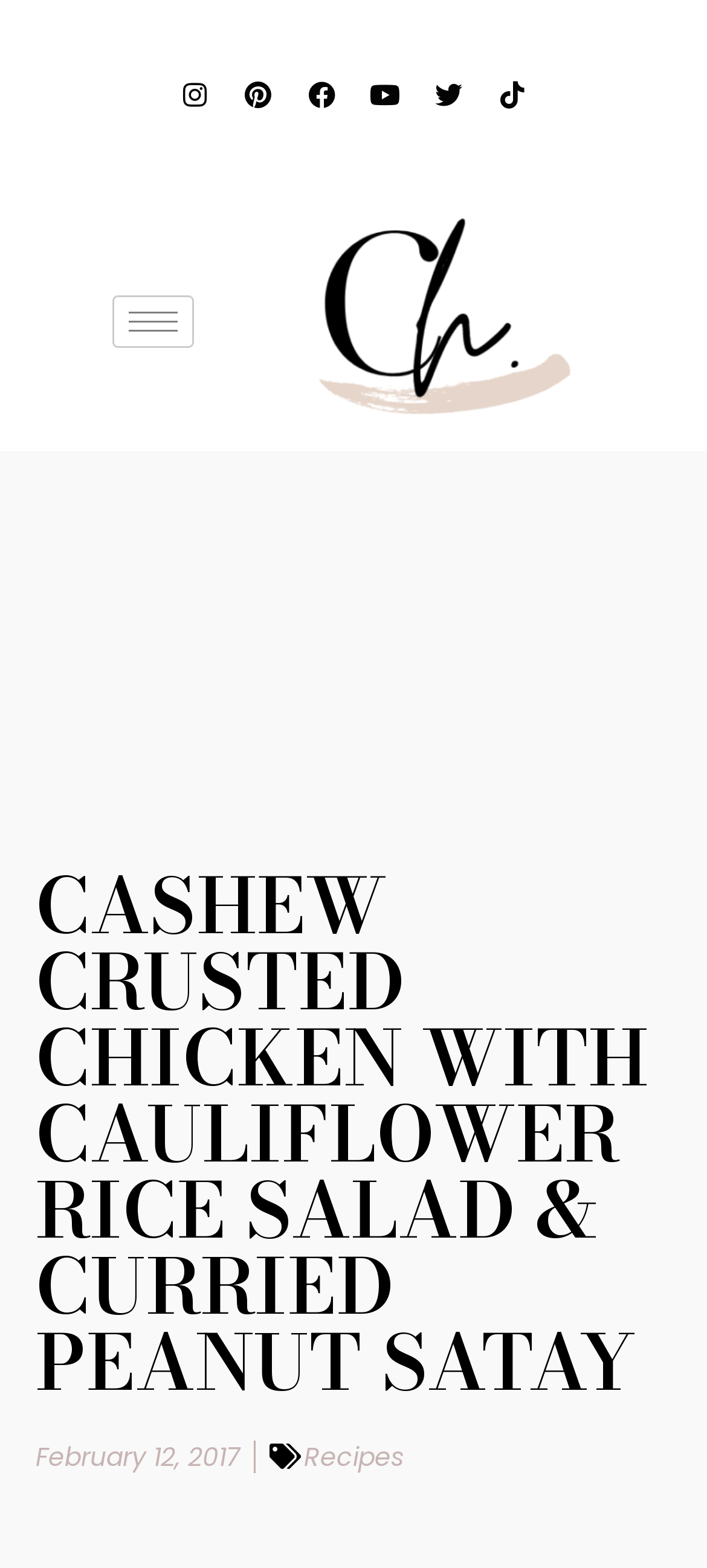Determine which piece of text is the heading of the webpage and provide it.

CASHEW CRUSTED CHICKEN WITH CAULIFLOWER RICE SALAD & CURRIED PEANUT SATAY